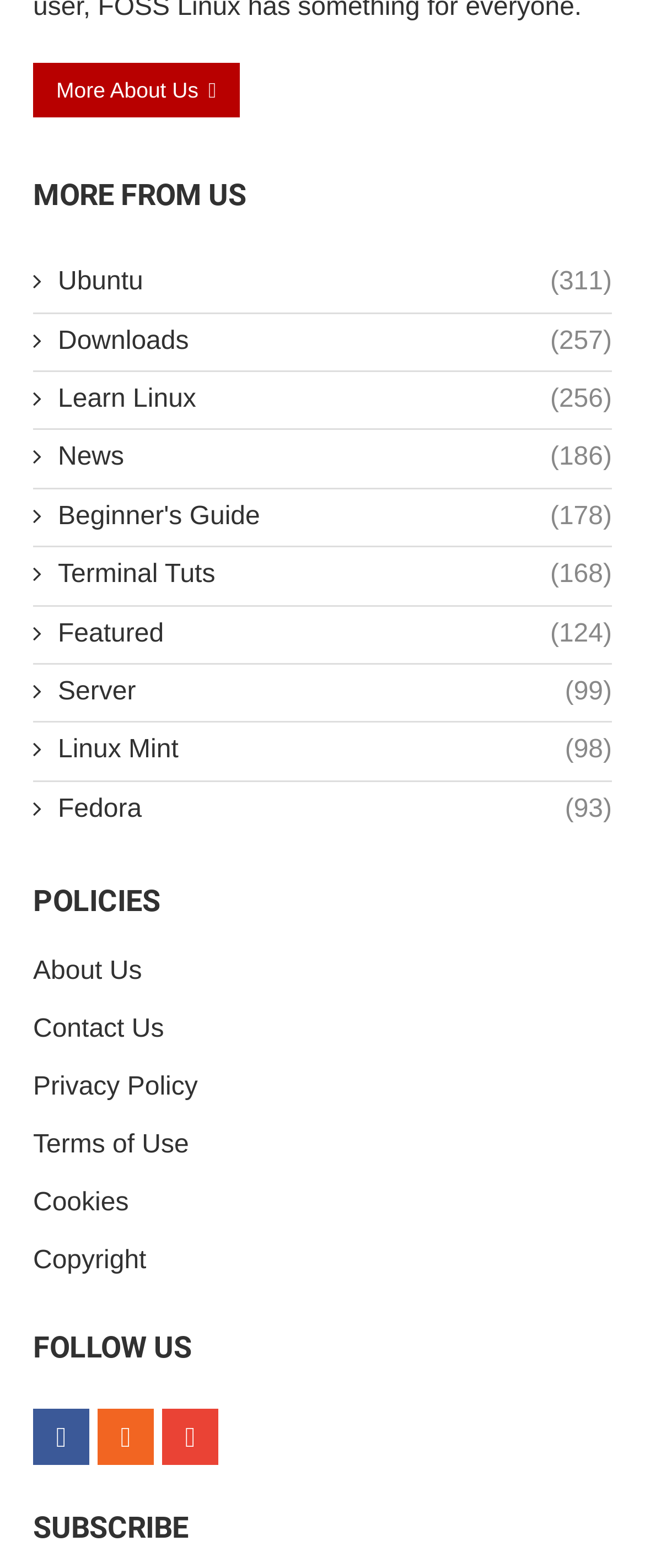Using the provided description: "Fedora (93)", find the bounding box coordinates of the corresponding UI element. The output should be four float numbers between 0 and 1, in the format [left, top, right, bottom].

[0.051, 0.505, 0.949, 0.528]